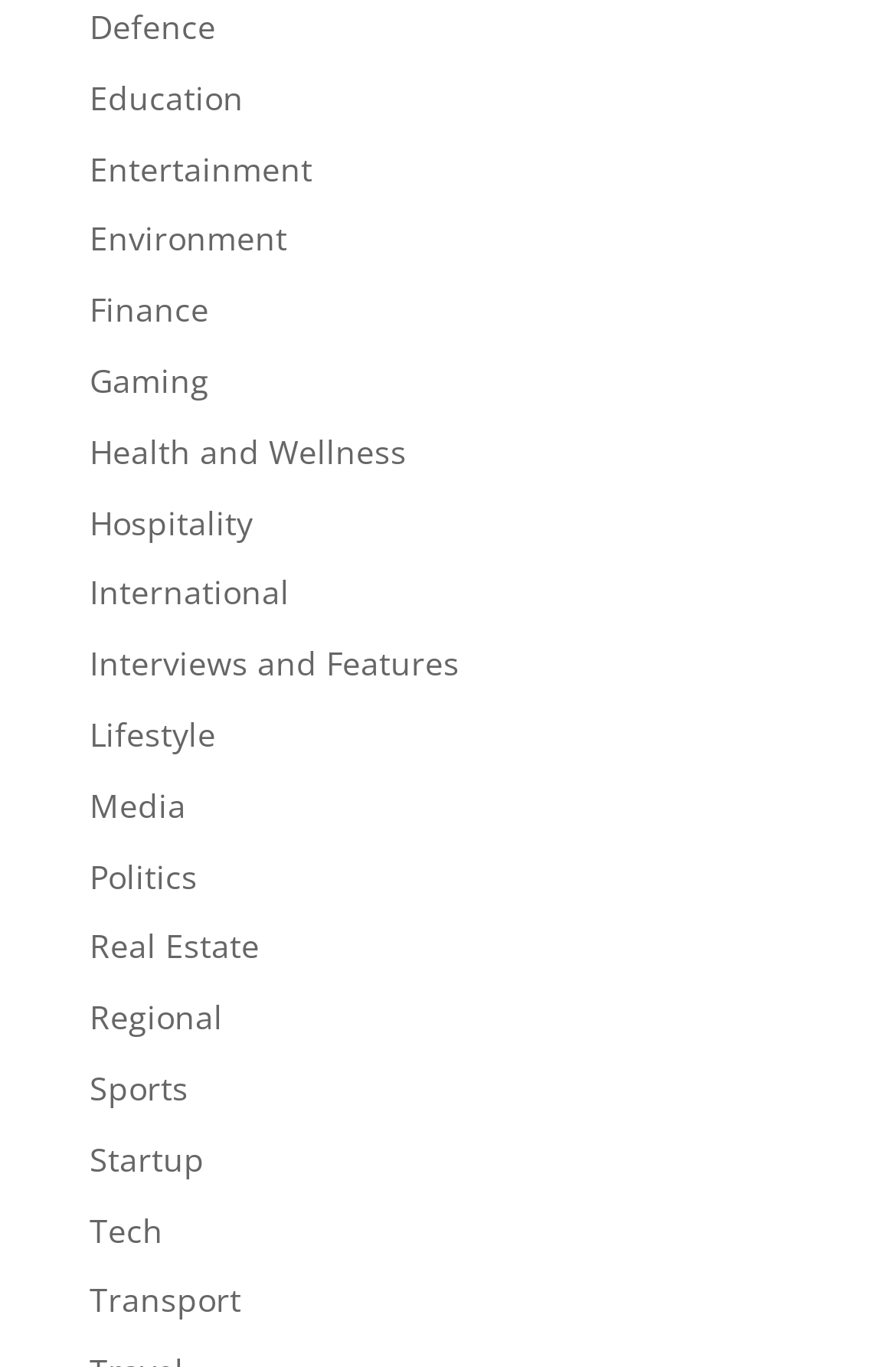Pinpoint the bounding box coordinates of the clickable area needed to execute the instruction: "Visit the Tech page". The coordinates should be specified as four float numbers between 0 and 1, i.e., [left, top, right, bottom].

[0.1, 0.883, 0.182, 0.915]